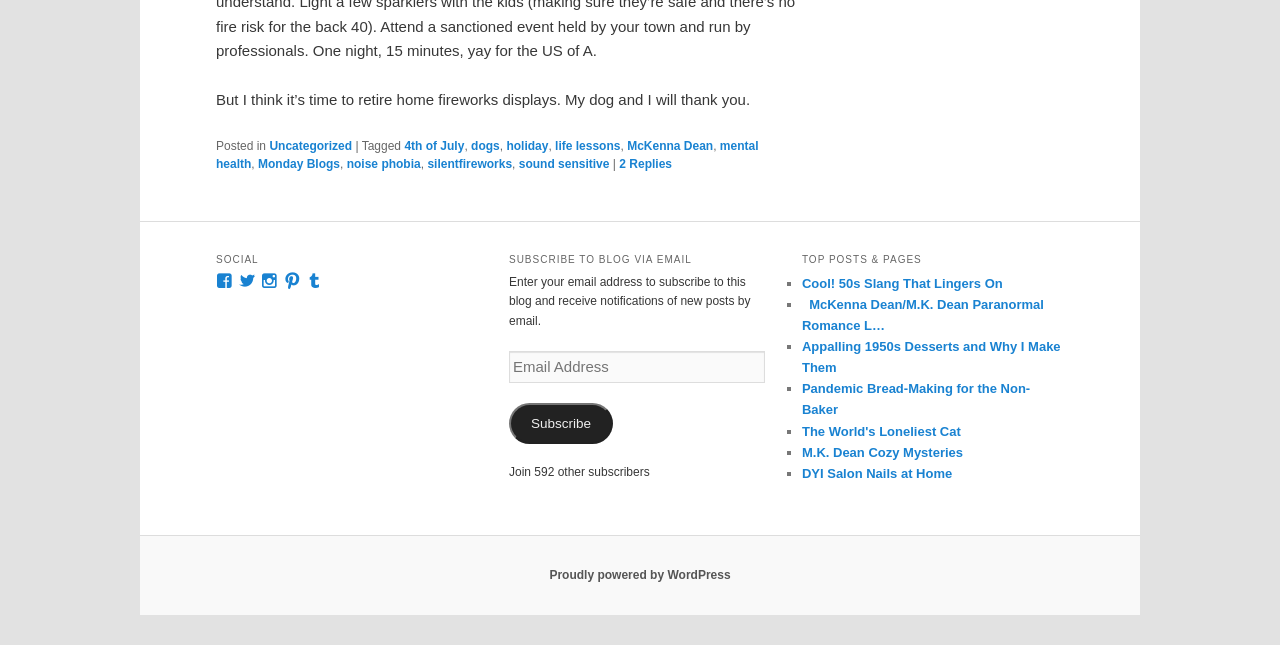Show me the bounding box coordinates of the clickable region to achieve the task as per the instruction: "Read the post about 50s Slang That Lingers On".

[0.627, 0.427, 0.783, 0.451]